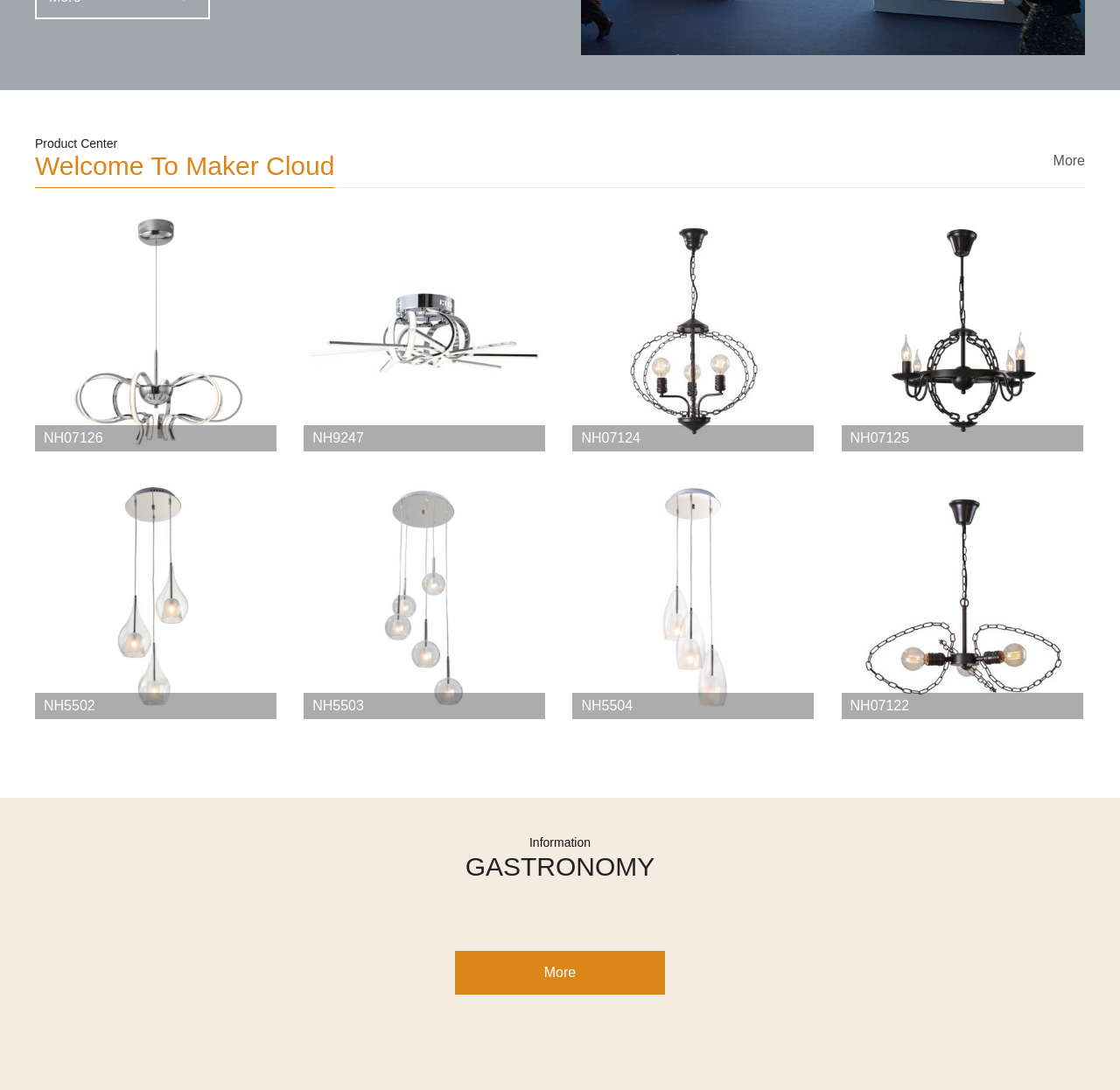How many products are displayed on the webpage?
Refer to the image and provide a concise answer in one word or phrase.

8